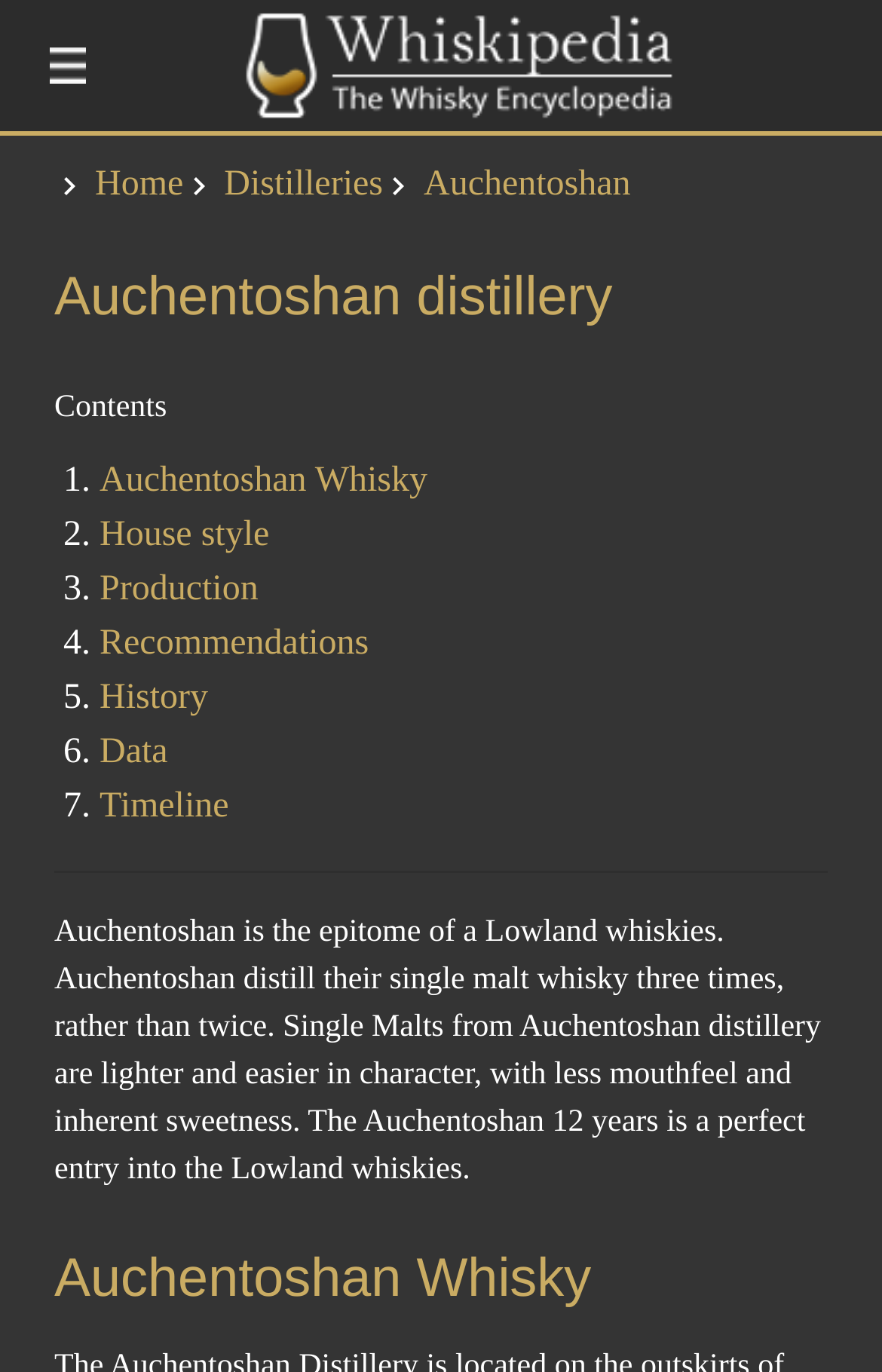Please predict the bounding box coordinates of the element's region where a click is necessary to complete the following instruction: "View Auchentoshan Whisky". The coordinates should be represented by four float numbers between 0 and 1, i.e., [left, top, right, bottom].

[0.113, 0.336, 0.485, 0.364]